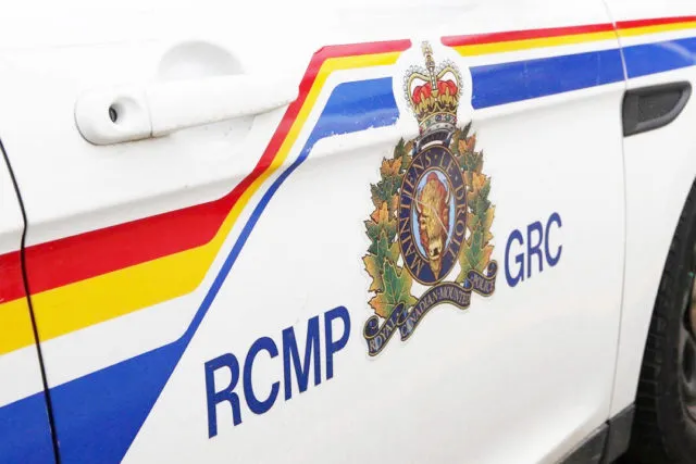Detail every aspect of the image in your caption.

The image showcases the side of a Royal Canadian Mounted Police (RCMP) vehicle, prominently displaying the RCMP emblem and the letters "RCMP" and "GRC." The vehicle's paint features a distinct red, blue, and yellow striping design that is characteristic of the RCMP's branding. The emblem, adorned with the iconic crown and a lion, symbolizes the national police service of Canada, which serves to maintain peace, order, and security. This visual representation reinforces the connection to law enforcement in Canada, highlighting the role of the RCMP in community safety and crime prevention efforts.